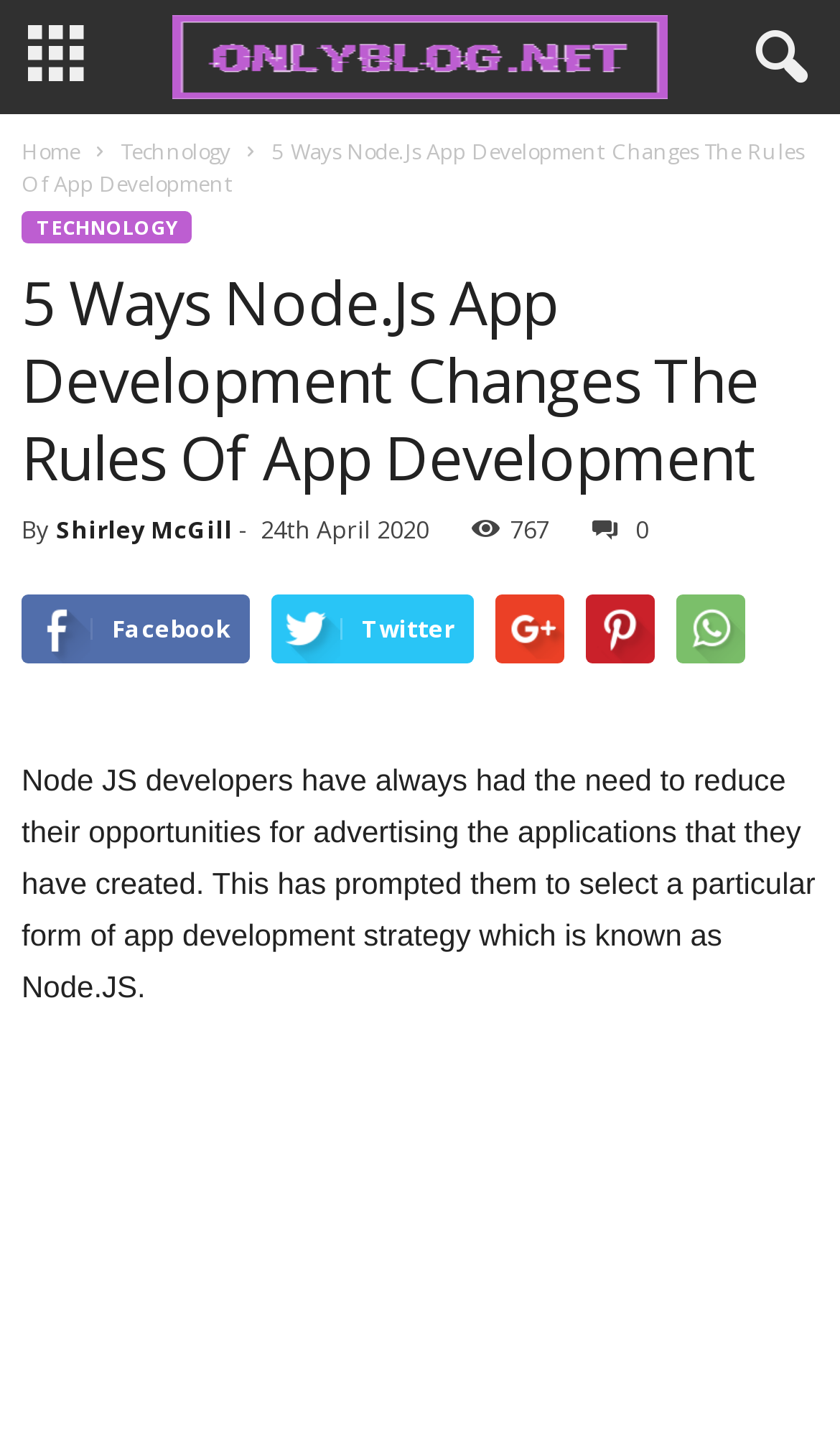Please specify the bounding box coordinates of the area that should be clicked to accomplish the following instruction: "Click the Home button". The coordinates should consist of four float numbers between 0 and 1, i.e., [left, top, right, bottom].

[0.026, 0.094, 0.095, 0.114]